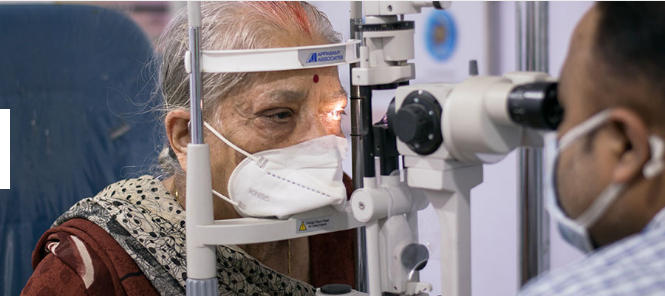Provide a thorough description of the image, including all visible elements.

The image captures a moment in a comprehensive eye examination at the Himalayan Eye Institute, showcasing a detailed interaction between a healthcare professional and an elderly patient. The patient, a senior woman, is positioned in front of an ophthalmic examination device, wearing a protective mask, indicative of the current health protocols. Her face reflects both concentration and concern as she undergoes the examination, with the practitioner attentively using the instrument to assess her eye health. The setting conveys an atmosphere of care and professionalism, emphasizing the importance of routine eye check-ups in maintaining vision health, which is highlighted by the institute's commitment to providing thorough eye care services.